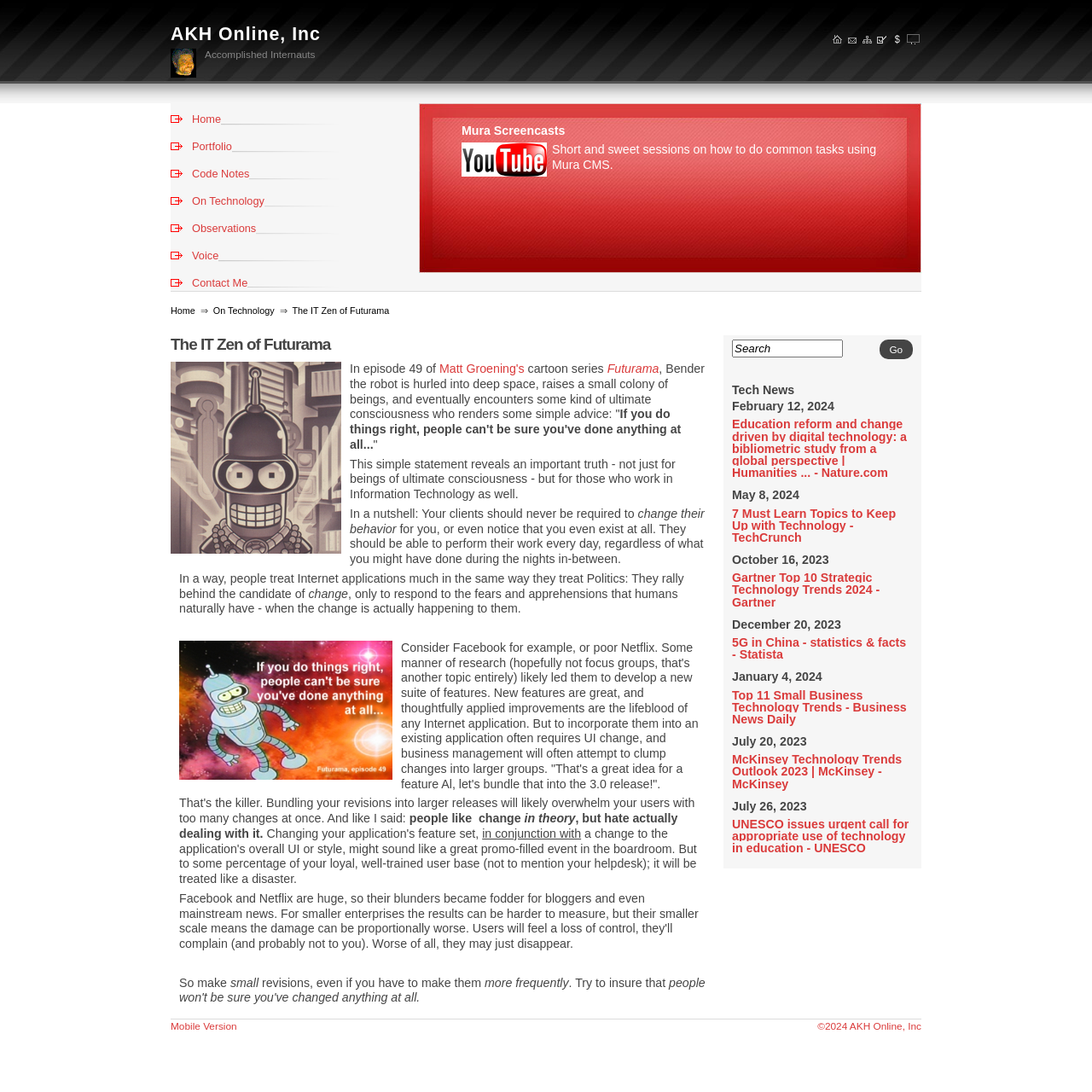Please determine the bounding box coordinates of the clickable area required to carry out the following instruction: "Read the article about Education reform and change driven by digital technology". The coordinates must be four float numbers between 0 and 1, represented as [left, top, right, bottom].

[0.67, 0.382, 0.83, 0.439]